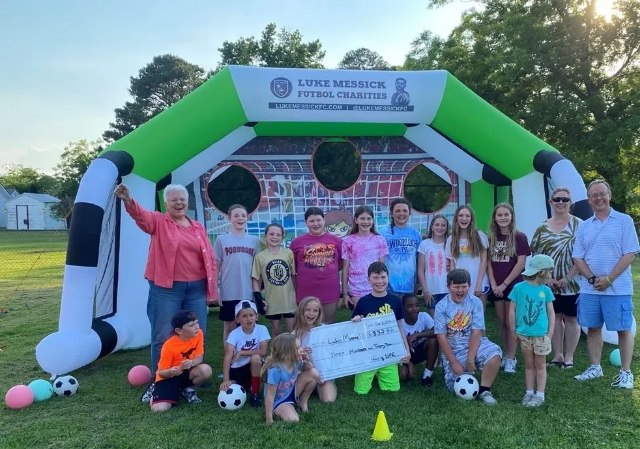Provide a comprehensive description of the image.

The image showcases a vibrant group of children and adults gathered in front of a large inflatable structure, marked with the logo of "Luke Messick Futsal Charities." This lively scene appears to take place outdoors on a sunny day, with lush green grass surrounding the participants. 

In the center, a diverse group of children, all sporting cheerful expressions, poses proudly with a big check that signifies their fundraising efforts. Among them, one child is holding the check prominently, which reads an impressive donation amount of $3,527. 

The inflatable structure in the background features a soccer goal design, embellished with a bright green and white color scheme. Some participants are holding soccer balls, emphasizing the community's connection to the sport. Adult figures, including a woman with a pink jacket and a man in light clothing, complete the joyful assembly, highlighting a sense of community support and celebration of their achievements in futsal initiatives.